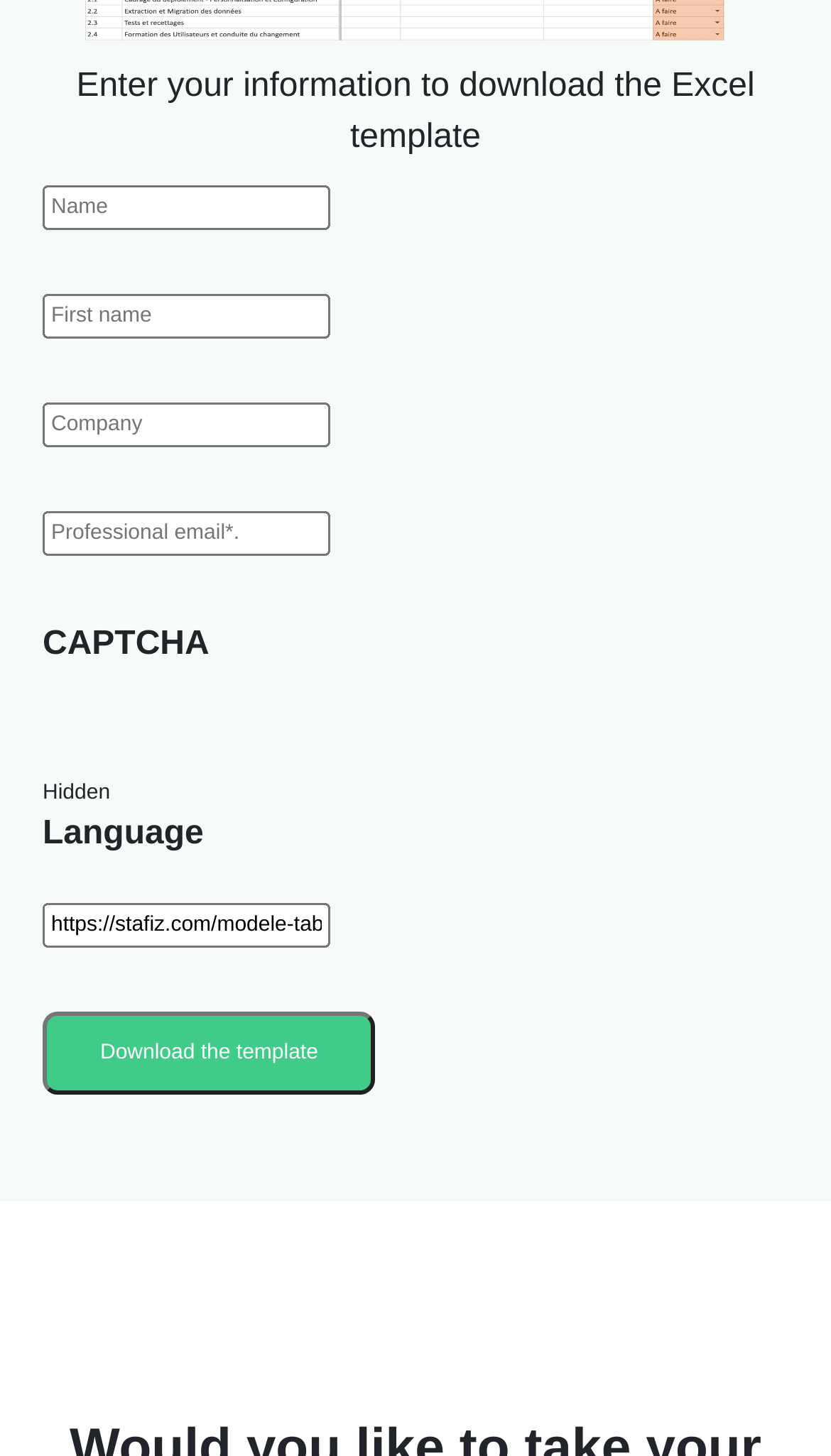Provide a brief response to the question below using one word or phrase:
How many text boxes are required on this form?

4